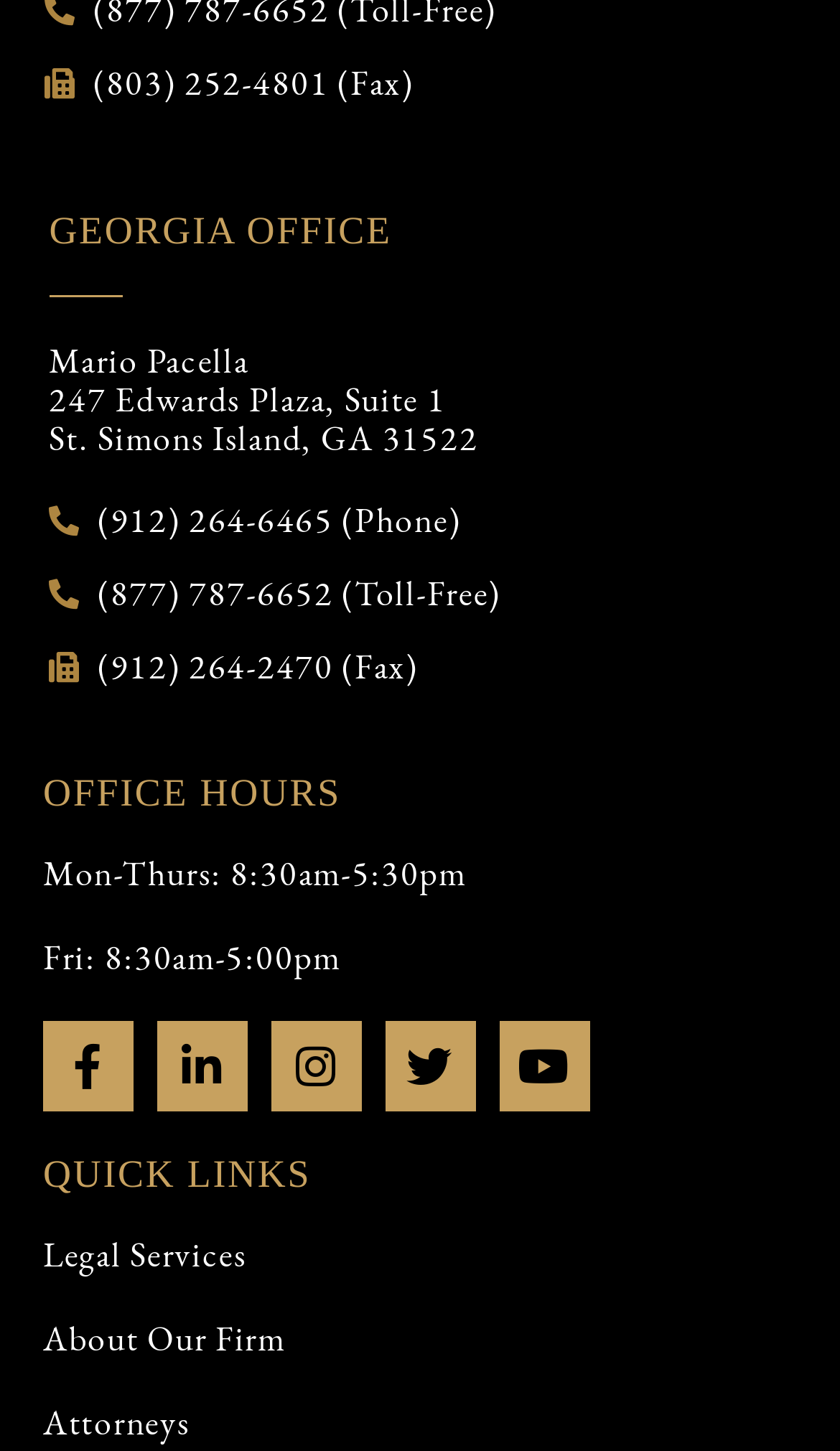Find and indicate the bounding box coordinates of the region you should select to follow the given instruction: "Call the office phone number".

[0.058, 0.346, 0.549, 0.373]